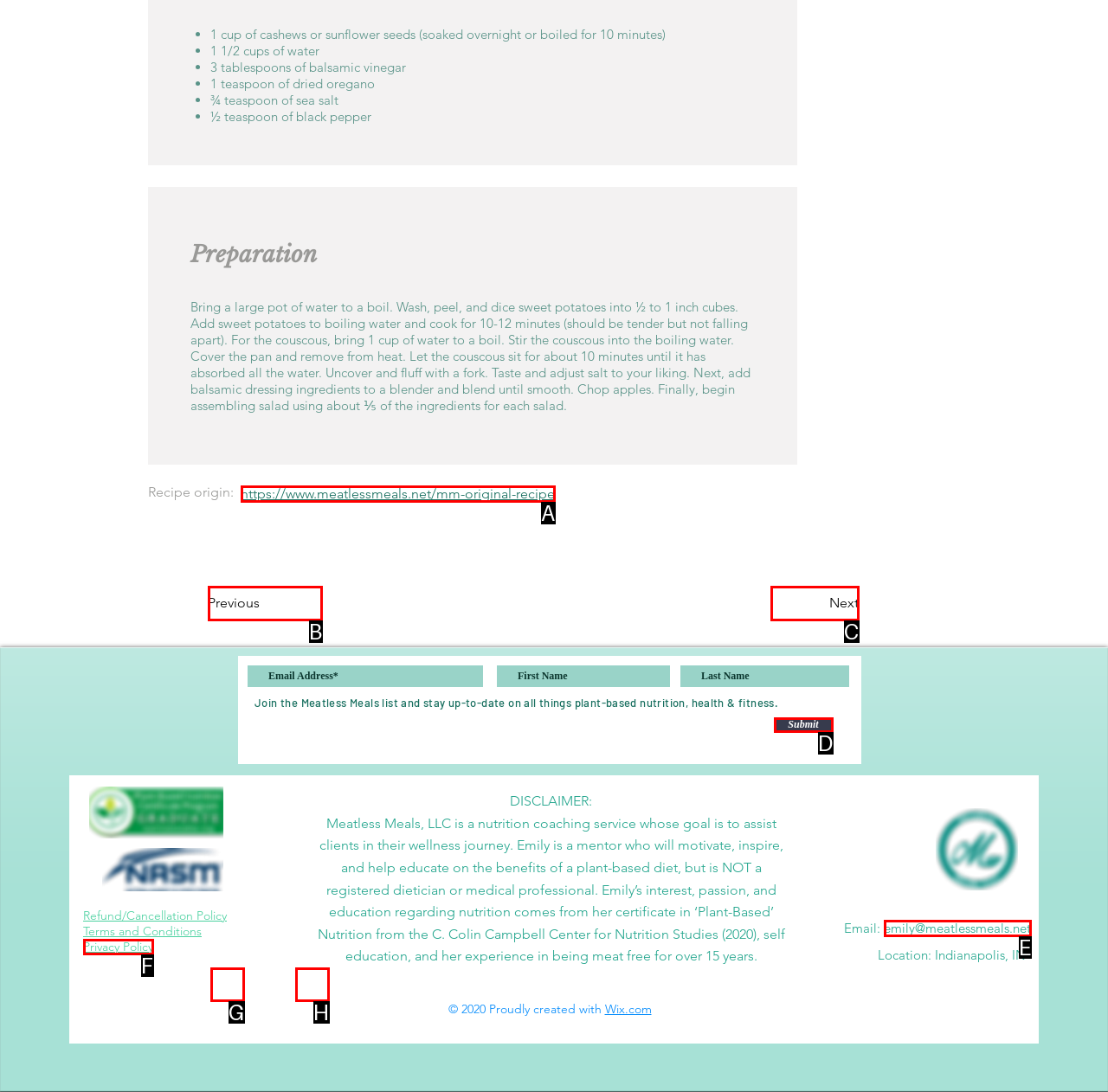Determine which HTML element best fits the description: Privacy Policy
Answer directly with the letter of the matching option from the available choices.

F